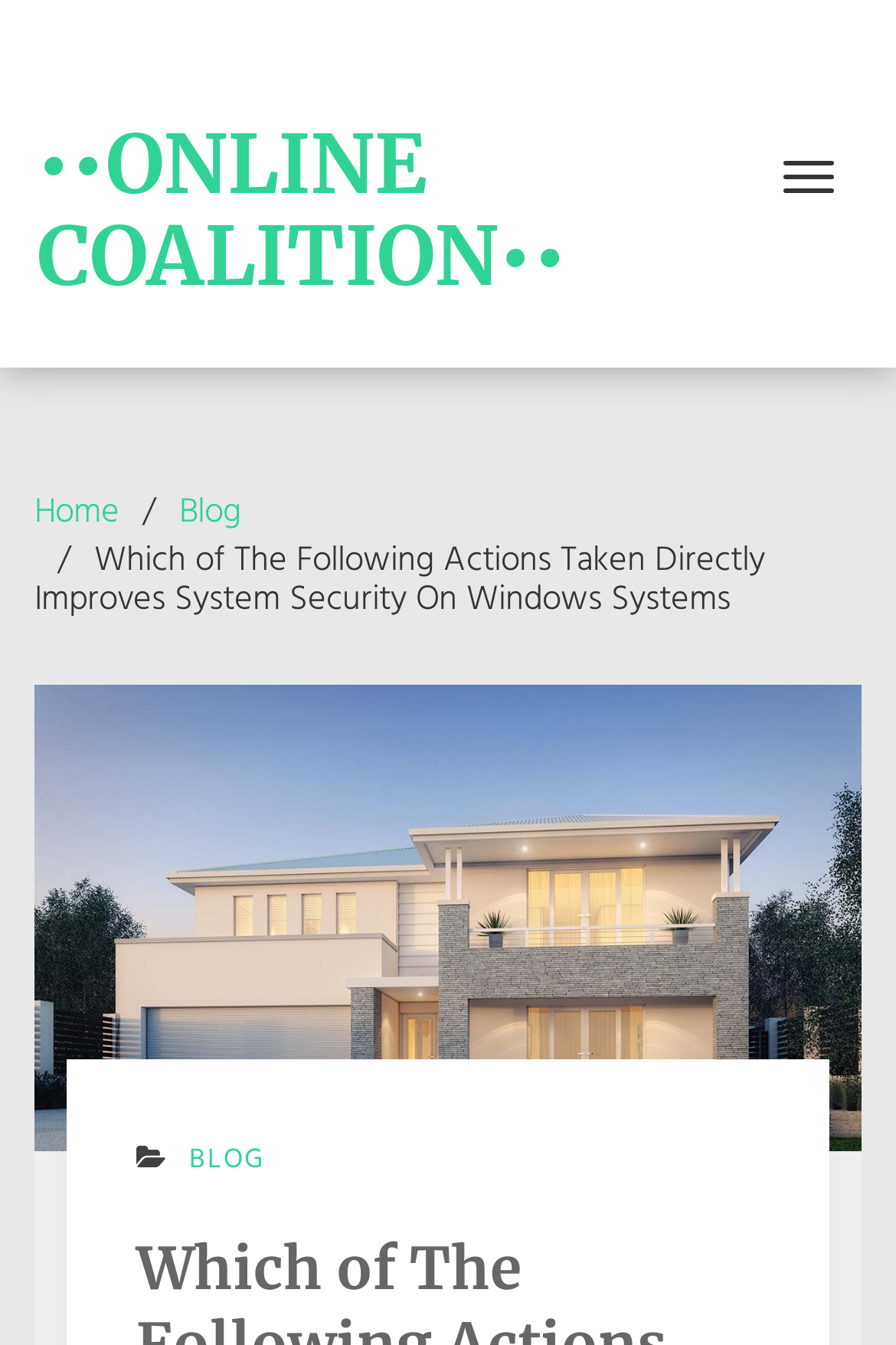Identify the bounding box for the UI element described as: "••ONLINE COALITION••". Ensure the coordinates are four float numbers between 0 and 1, formatted as [left, top, right, bottom].

[0.041, 0.085, 0.633, 0.229]